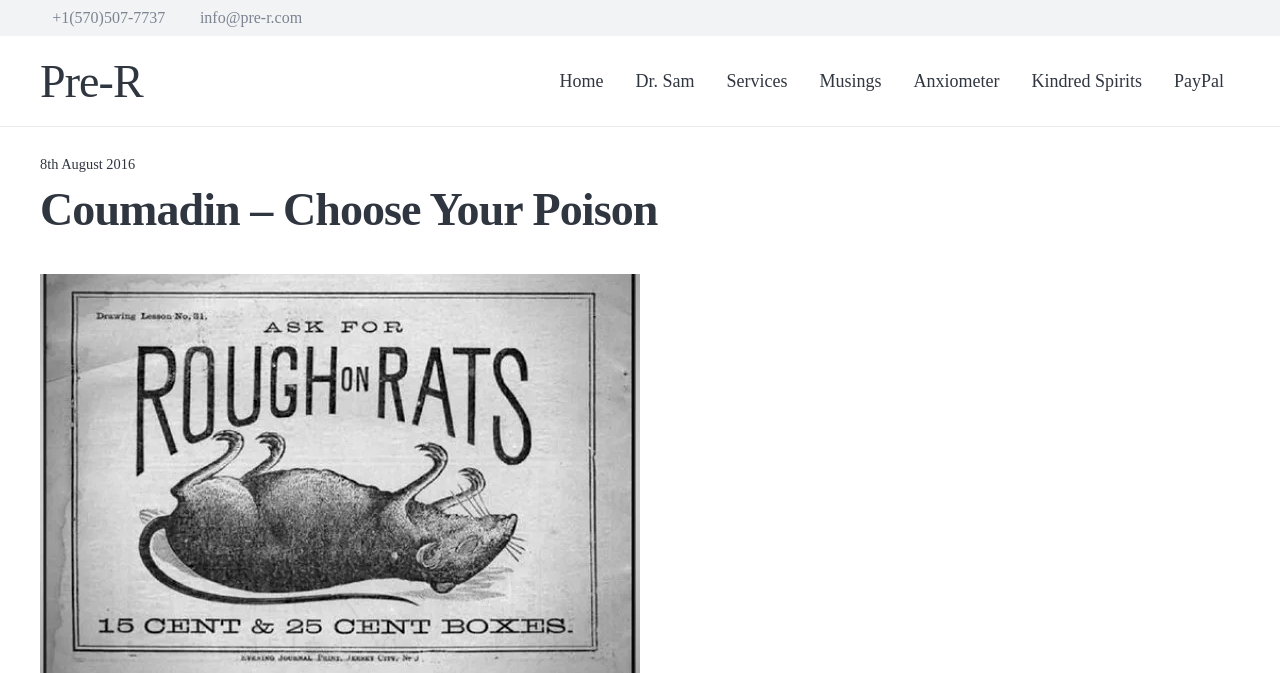Respond to the question below with a single word or phrase:
How many social media links are there?

3